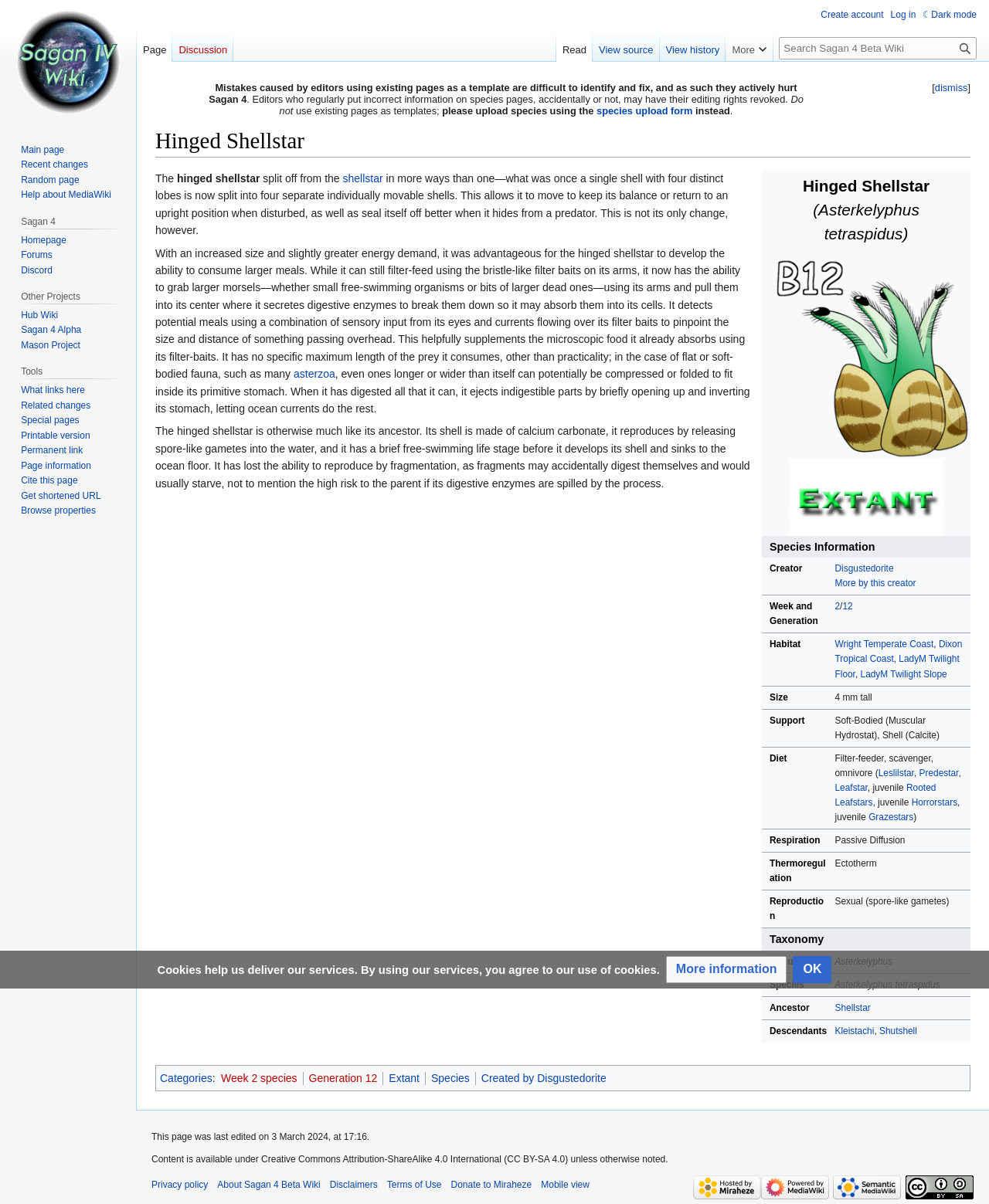Find the bounding box coordinates for the area that should be clicked to accomplish the instruction: "view the Hinged Shellstar image".

[0.77, 0.208, 0.981, 0.381]